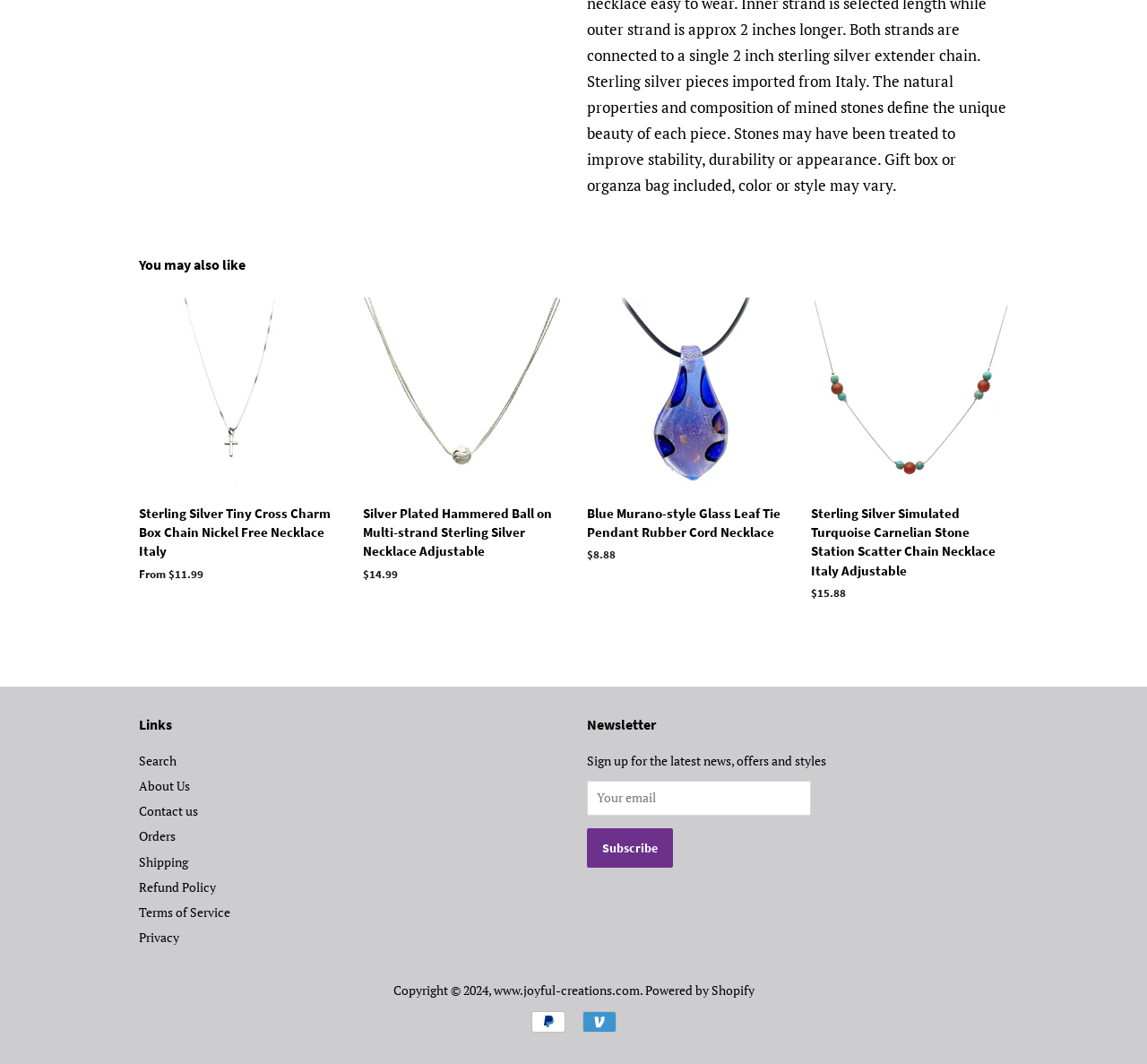Please find the bounding box coordinates in the format (top-left x, top-left y, bottom-right x, bottom-right y) for the given element description. Ensure the coordinates are floating point numbers between 0 and 1. Description: aria-label="Your email" name="contact[email]" placeholder="Your email"

[0.512, 0.734, 0.707, 0.767]